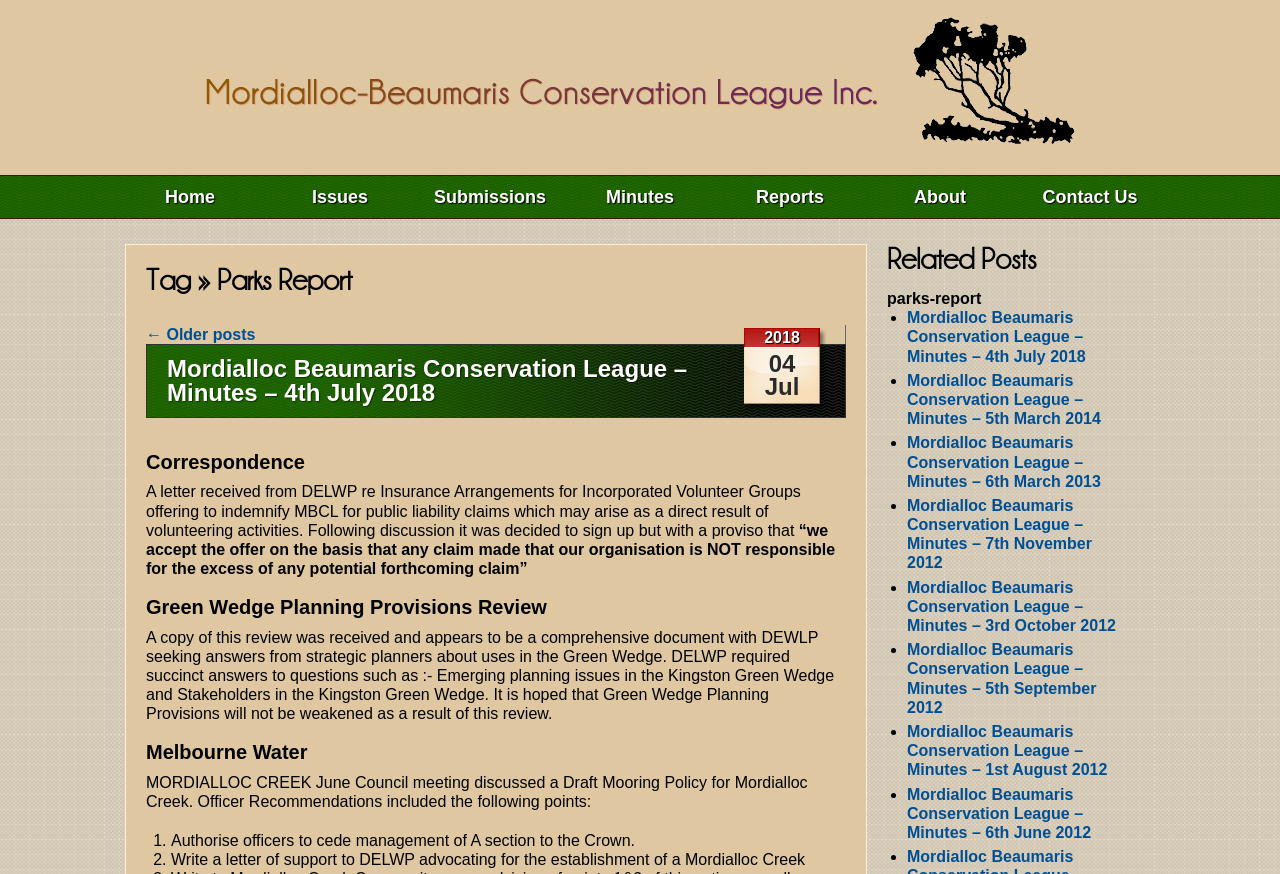Specify the bounding box coordinates of the area to click in order to follow the given instruction: "View the 'Minutes' page."

[0.441, 0.201, 0.559, 0.245]